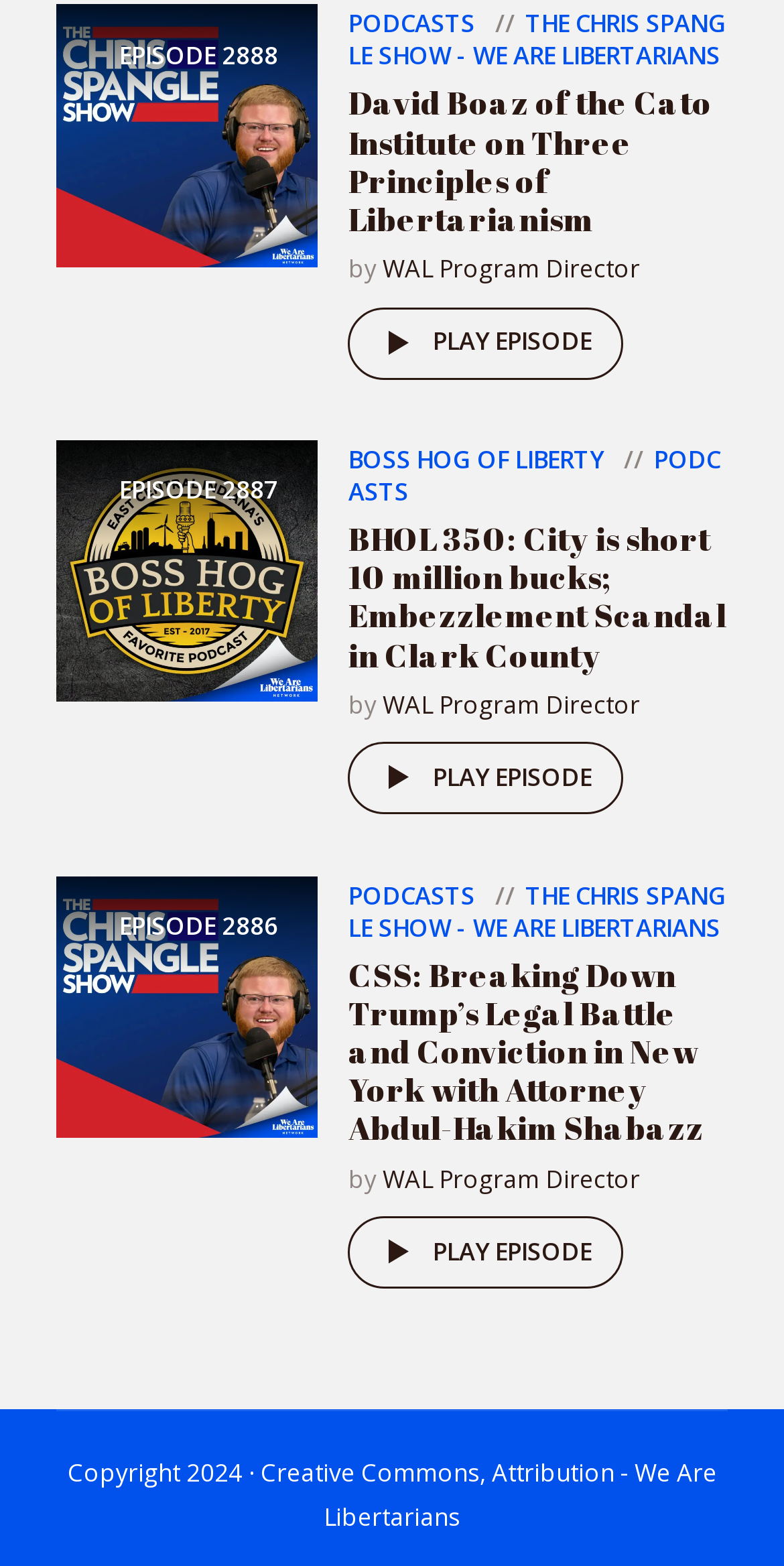Respond to the question below with a concise word or phrase:
What is the copyright information at the bottom of the webpage?

Copyright 2024 · Creative Commons, Attribution - We Are Libertarians